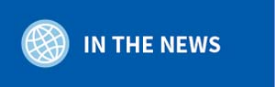Compose a detailed narrative for the image.

The image features a blue banner with the text "IN THE NEWS," accompanied by a globe icon. This visual element serves as a navigation link, likely guiding viewers to current updates and articles related to Eastern Mennonite University (EMU). By highlighting recent news, the banner emphasizes EMU's commitment to keeping the community informed about significant events and developments.